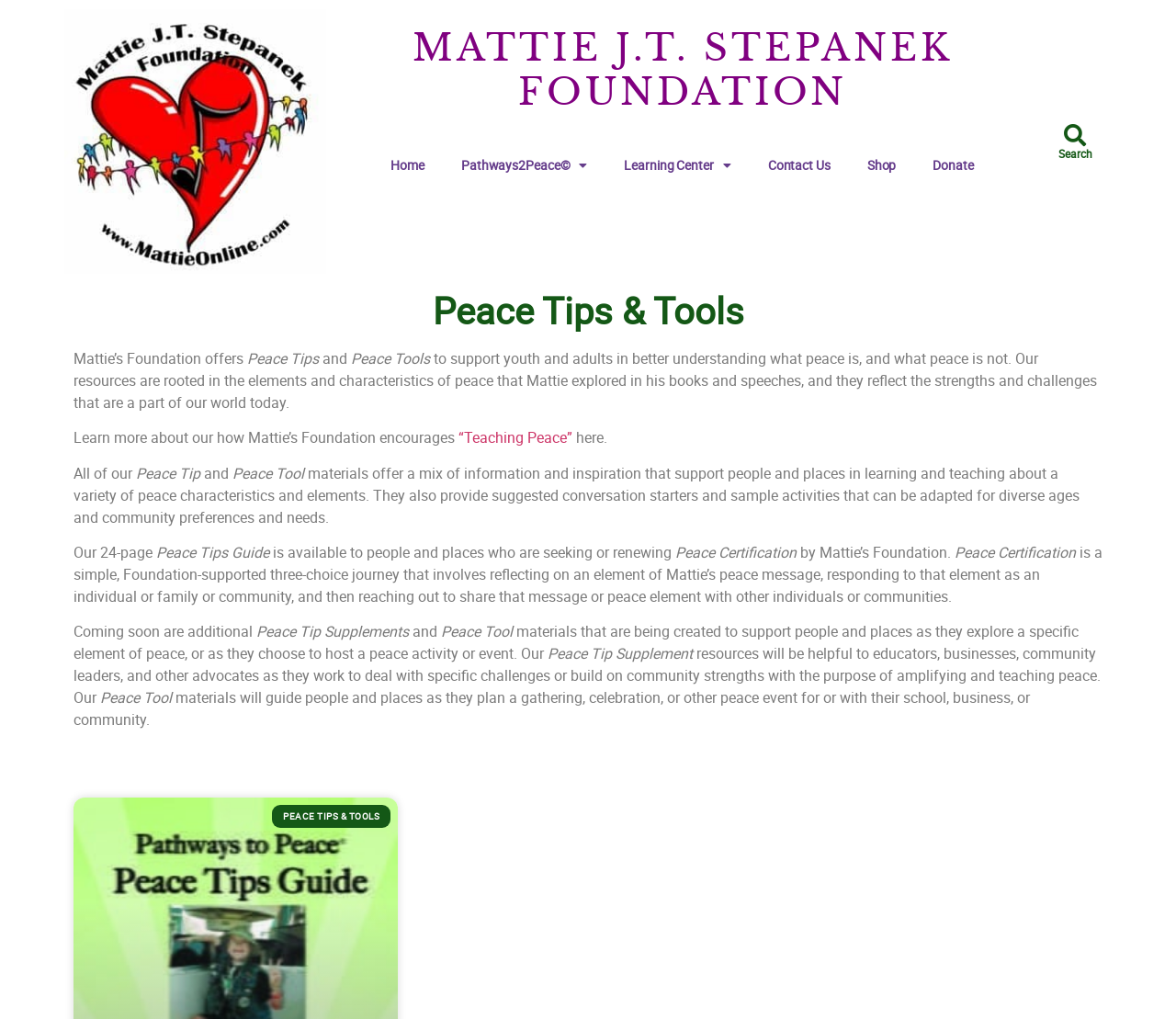What is the main heading displayed on the webpage? Please provide the text.

MATTIE J.T. STEPANEK FOUNDATION